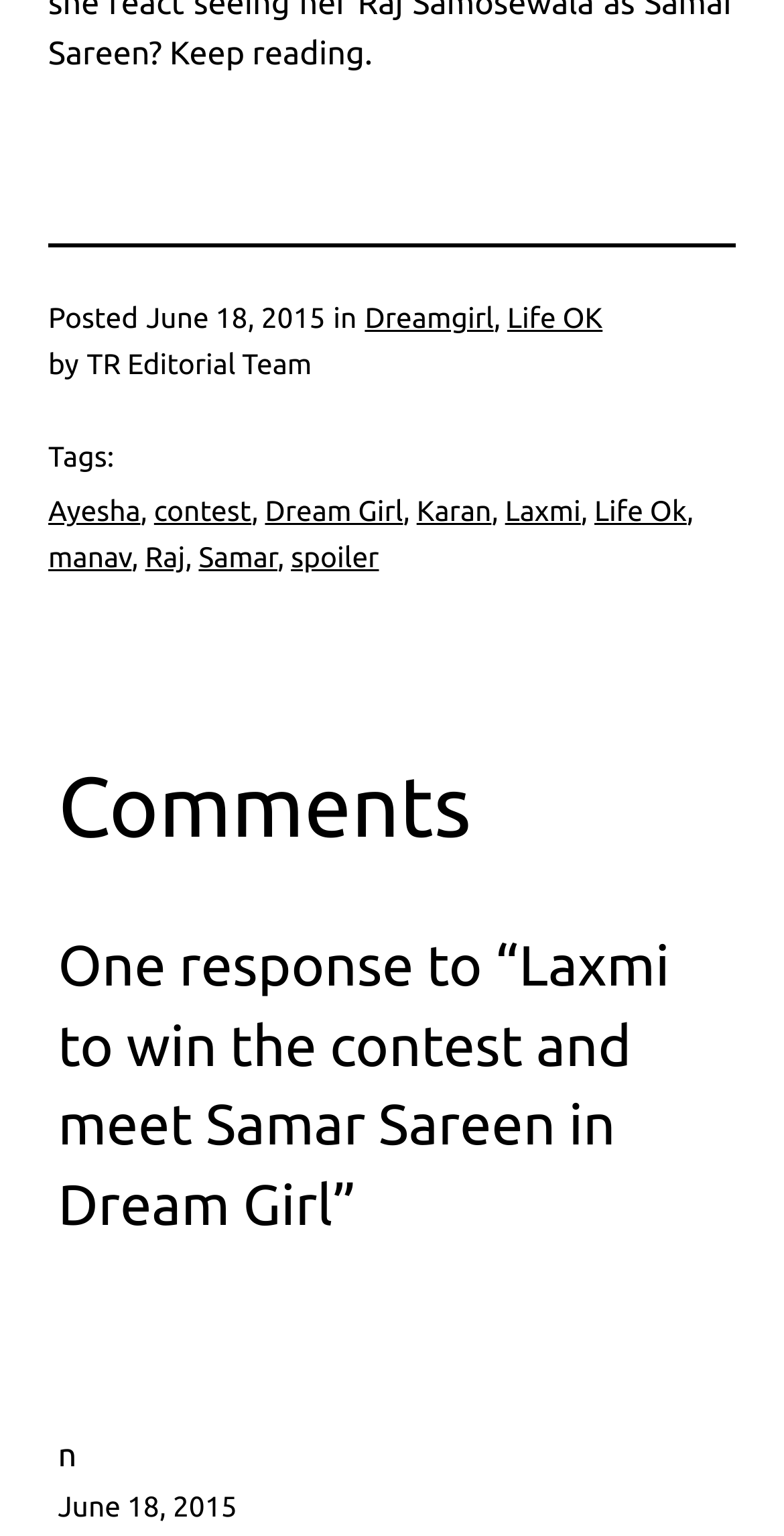Based on the element description: "June 18, 2015", identify the UI element and provide its bounding box coordinates. Use four float numbers between 0 and 1, [left, top, right, bottom].

[0.074, 0.97, 0.302, 0.991]